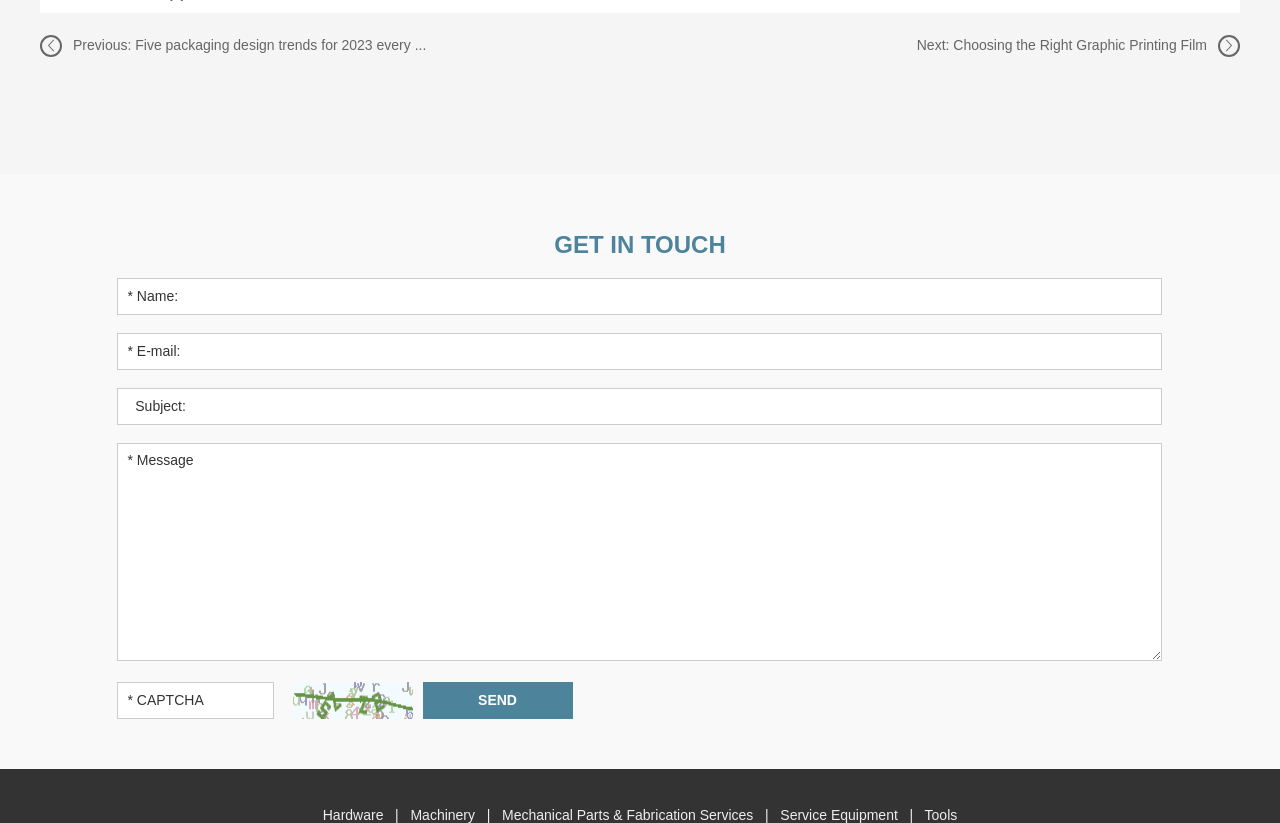Please specify the bounding box coordinates of the clickable section necessary to execute the following command: "Click on Clinicminds updates management system".

None